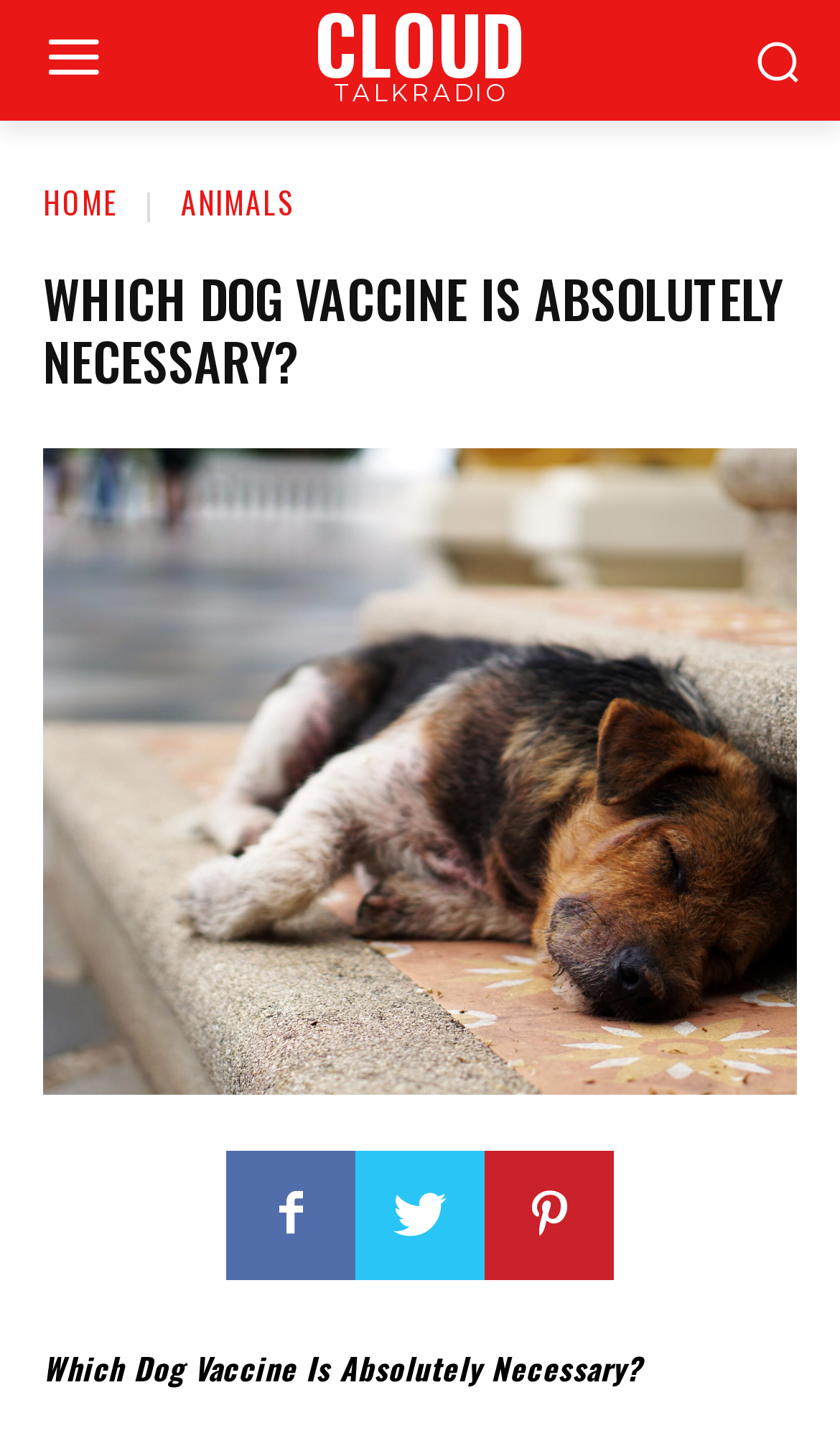How many social media links are there?
Craft a detailed and extensive response to the question.

There are three social media links at the bottom of the webpage, represented by icons. They are Facebook, Twitter, and Instagram, respectively.